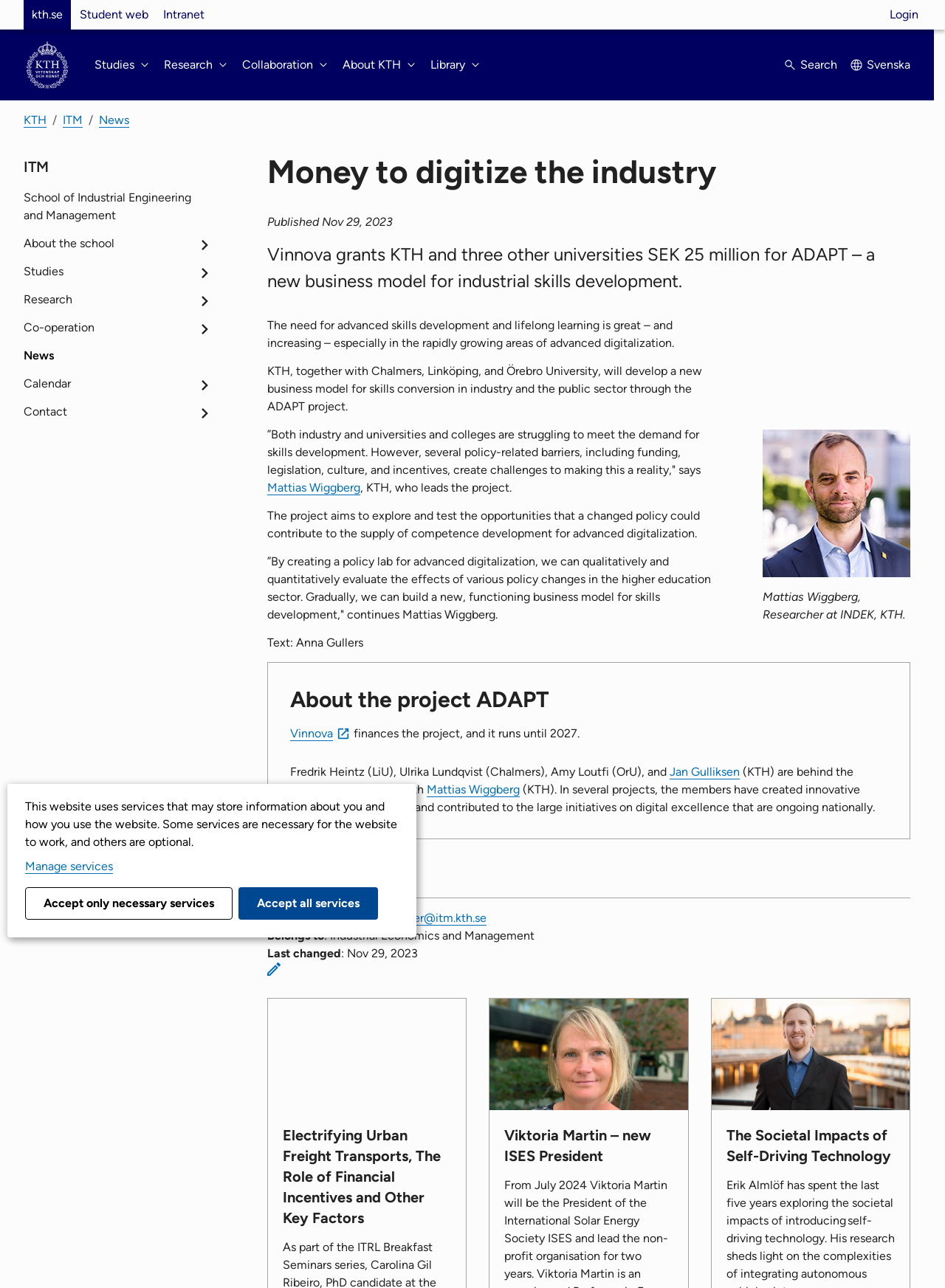Write an elaborate caption that captures the essence of the webpage.

The webpage is about KTH, a university, and its industry digitization efforts. At the top, there is a navigation menu with links to "Websites", "Login", and a logo that links to KTH's start page. Below the navigation menu, there is a main menu with buttons for "Studies", "Research", "Collaboration", "About KTH", and "Library". 

On the right side of the main menu, there is a search button and a link to switch to Swedish. Below the main menu, there is a breadcrumb navigation with links to "KTH", "ITM", and "News". 

The main content of the webpage is an article about a project called ADAPT, which aims to develop a new business model for industrial skills development. The article has a heading "Money to digitize the industry" and is divided into several sections. The first section describes the project and its goals, with a quote from Mattias Wiggberg, the project leader. 

Below the first section, there is an image of Mattias Wiggberg, followed by more text about the project. The article also mentions that the project is financed by Vinnova and will run until 2027. 

Further down, there is a section about the project team, with links to the team members' profiles. Below this section, there is a link to "News ITM" and a footer with information about the page, including the page responsible, last changed date, and a link to edit the page. 

On the right side of the footer, there are three iframes with headings and images, which appear to be related to upcoming seminars or events.